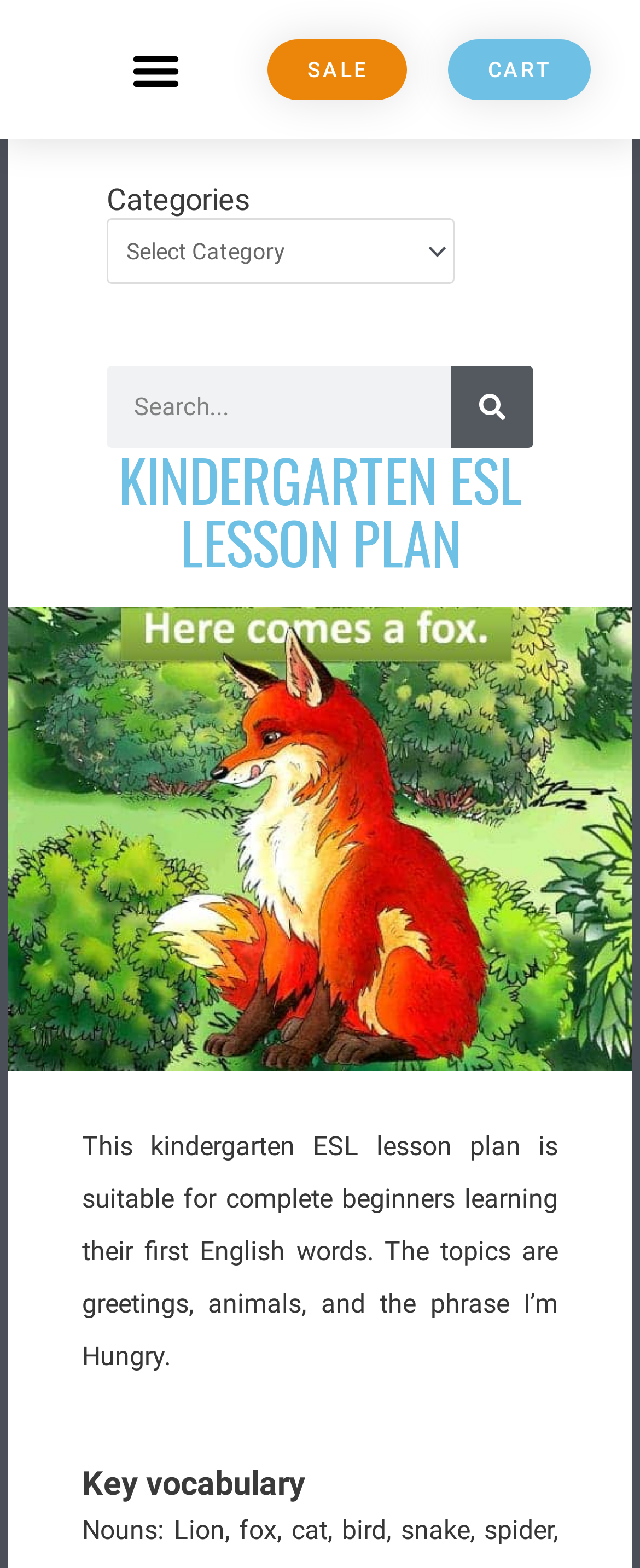What is the topic of the lesson plan?
Give a thorough and detailed response to the question.

By looking at the image 'kindergarten ESL lesson plan on animals', I can infer that the topic of the lesson plan is animals, which is also mentioned in the text 'The topics are greetings, animals, and the phrase I’m Hungry'.